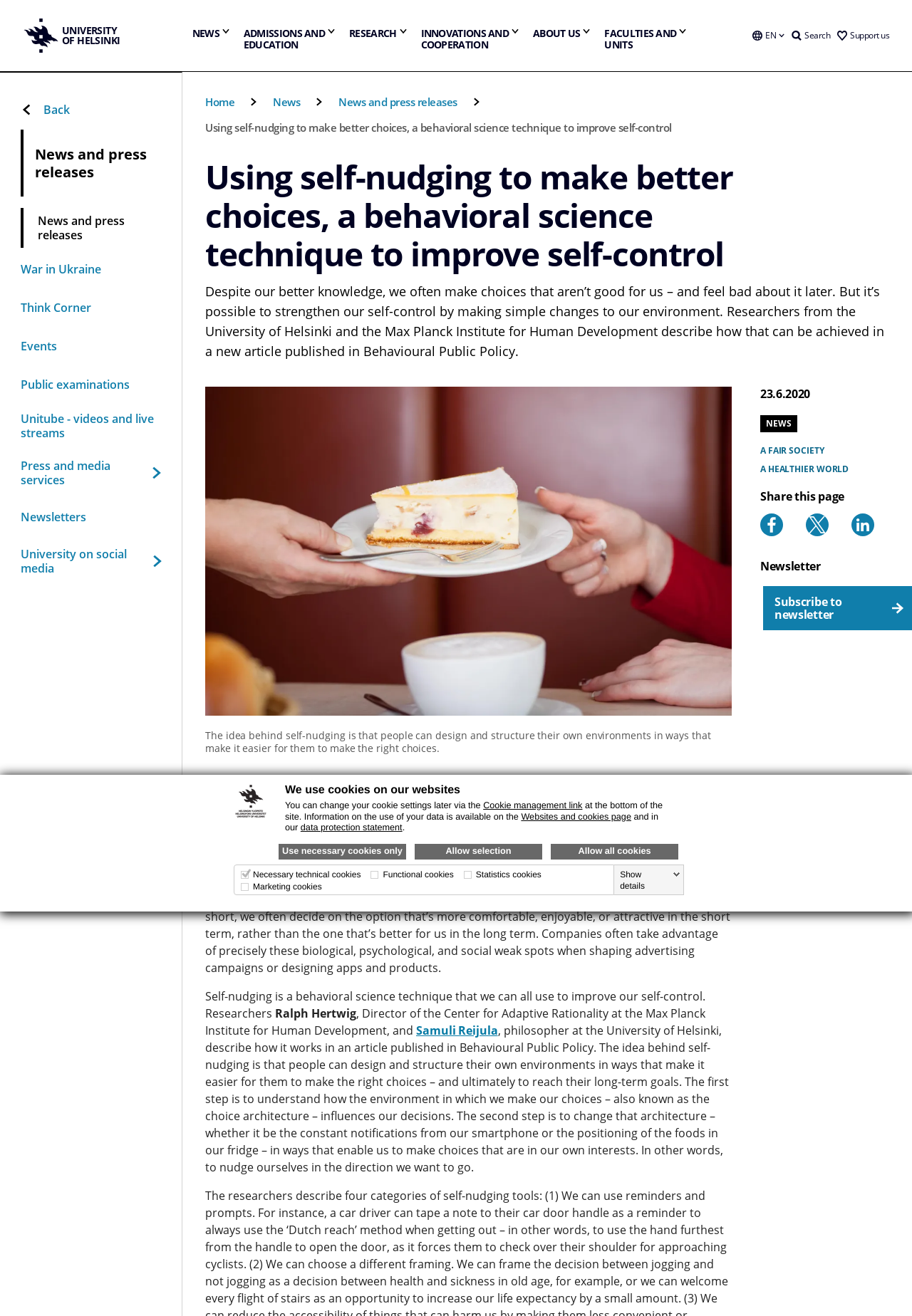Give a short answer using one word or phrase for the question:
What is the name of the university on this webpage?

University of Helsinki